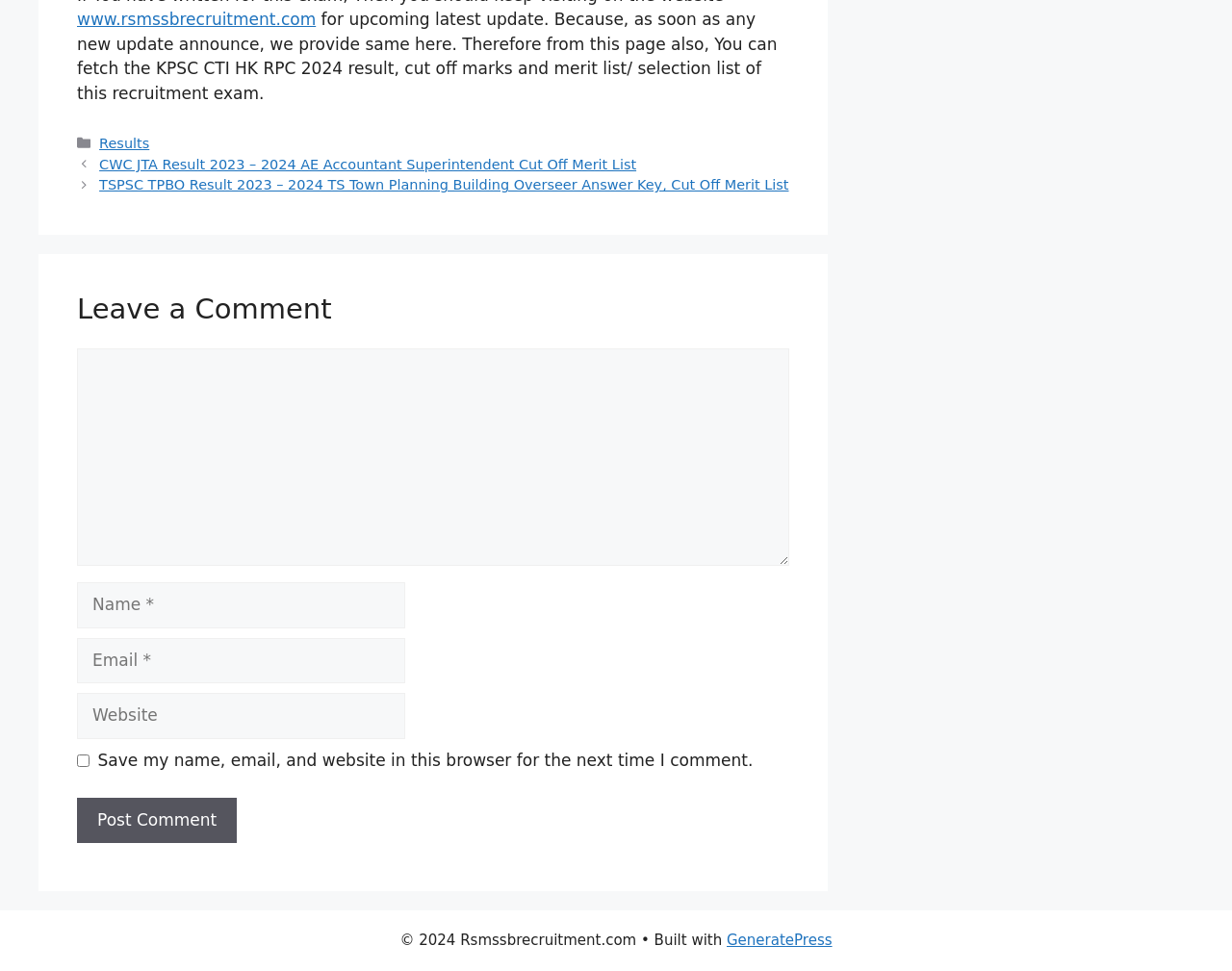Provide your answer in a single word or phrase: 
What is the copyright year of this webpage?

2024